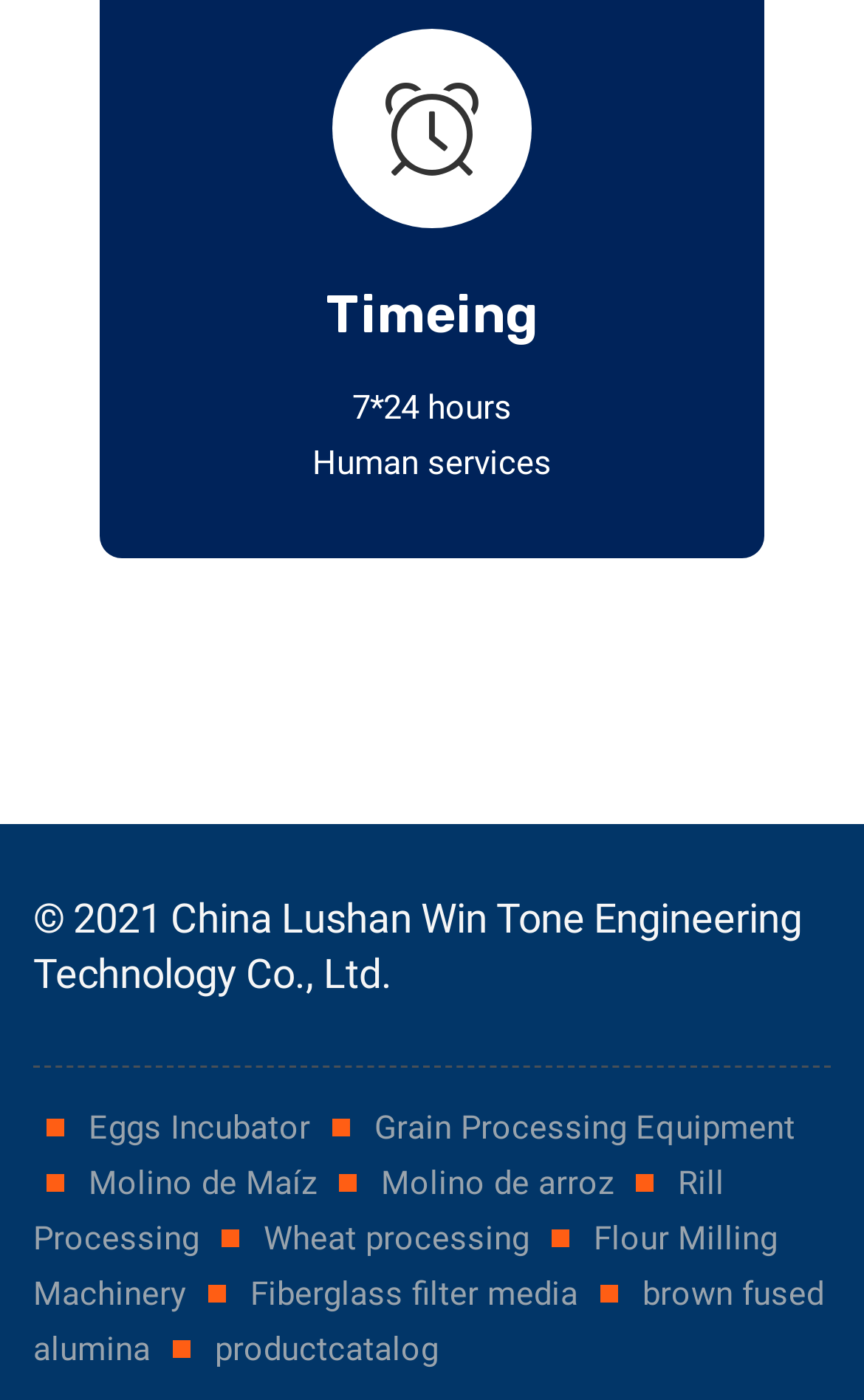Please examine the image and provide a detailed answer to the question: What is the company name mentioned at the bottom?

I found the company name at the bottom of the webpage, inside the contentinfo section, which is usually used for copyright information. The StaticText element with the OCR text '© 2021 China Lushan Win Tone Engineering Technology Co., Ltd.' provides the company name.